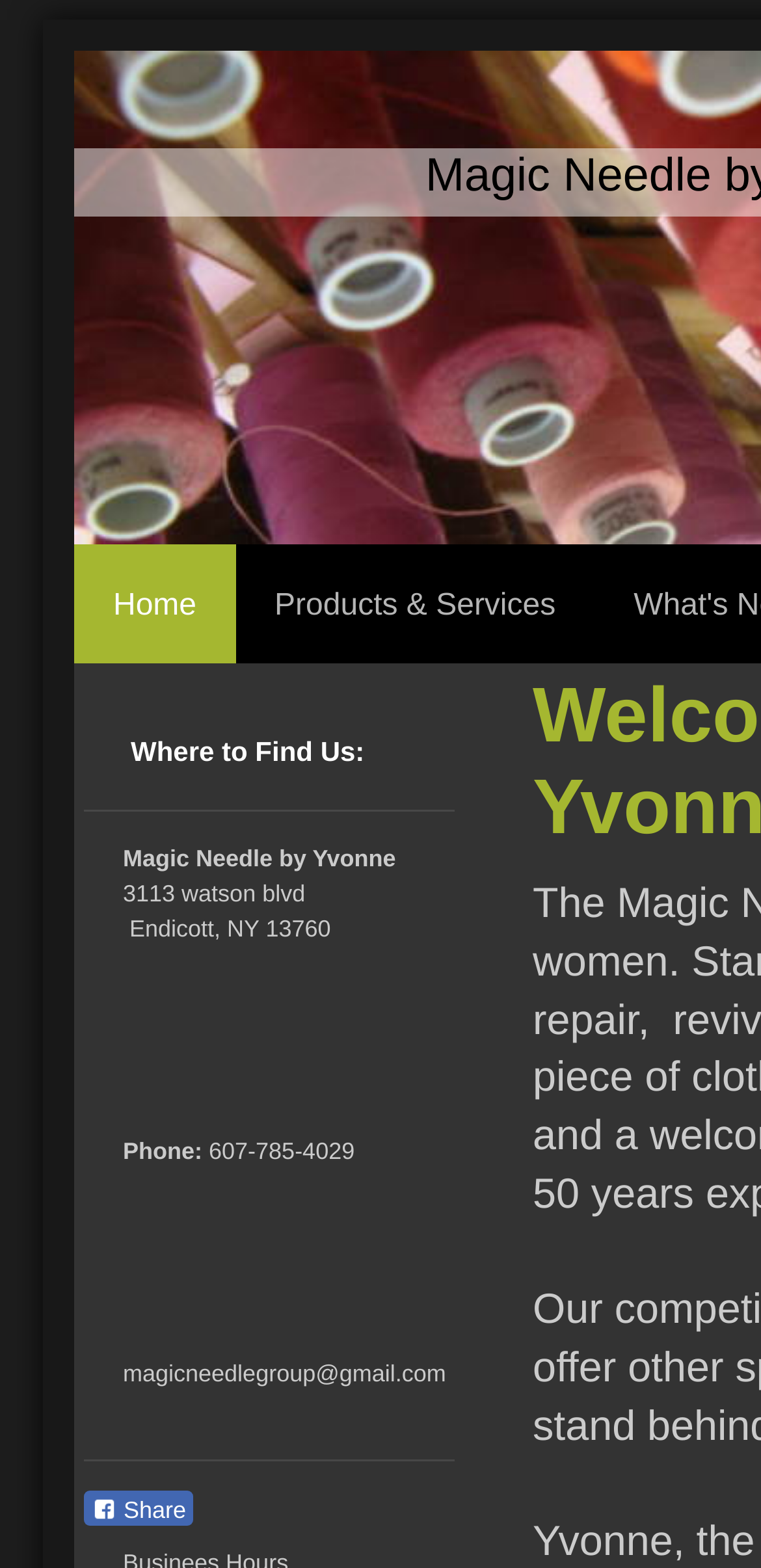Please find the bounding box coordinates in the format (top-left x, top-left y, bottom-right x, bottom-right y) for the given element description. Ensure the coordinates are floating point numbers between 0 and 1. Description: Share

[0.11, 0.951, 0.255, 0.973]